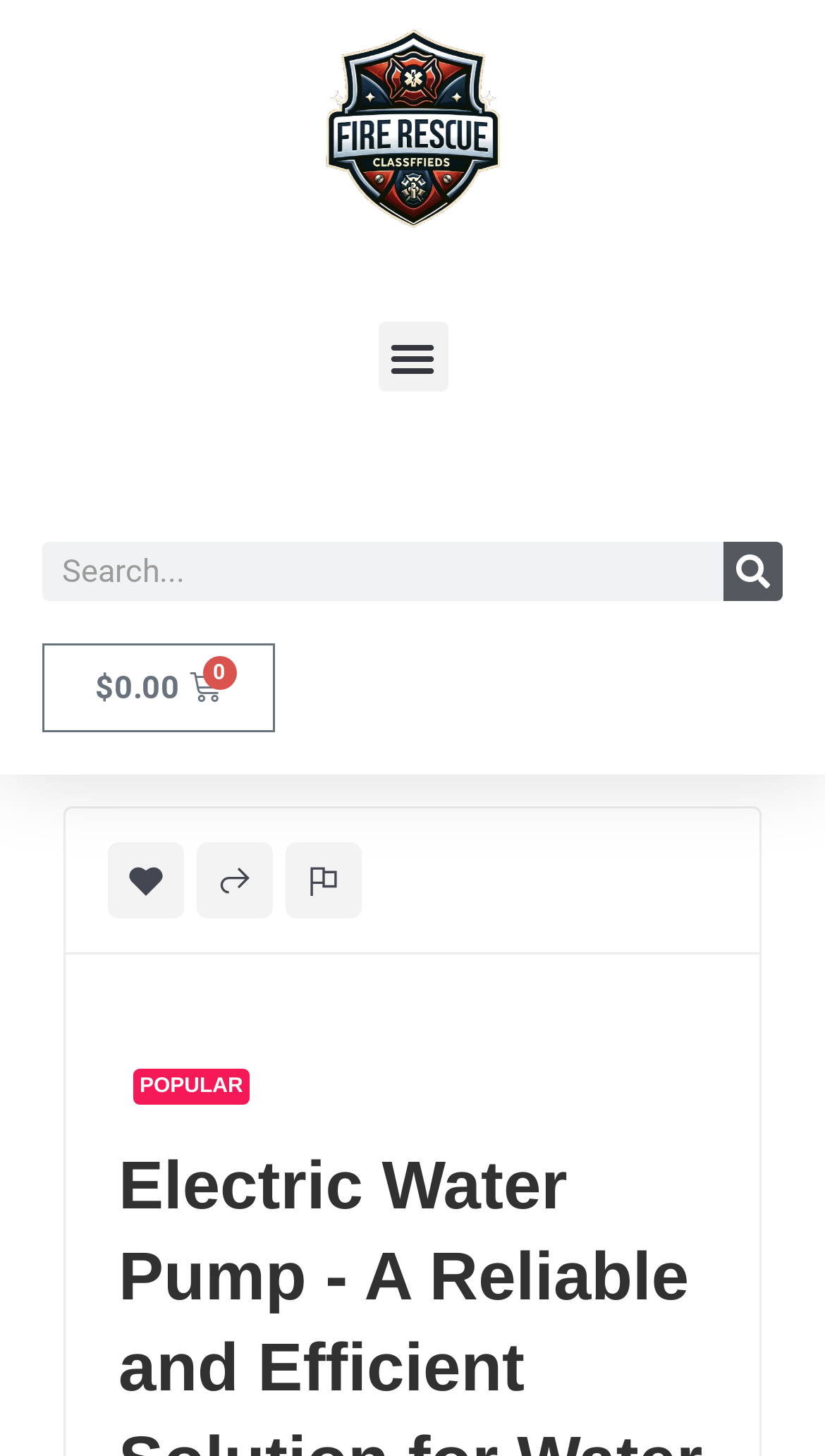What is the current total in the shopping cart?
Provide a thorough and detailed answer to the question.

The shopping cart icon with a caption '$0.00 0  Cart' indicates that the current total in the shopping cart is zero dollars and zero items.